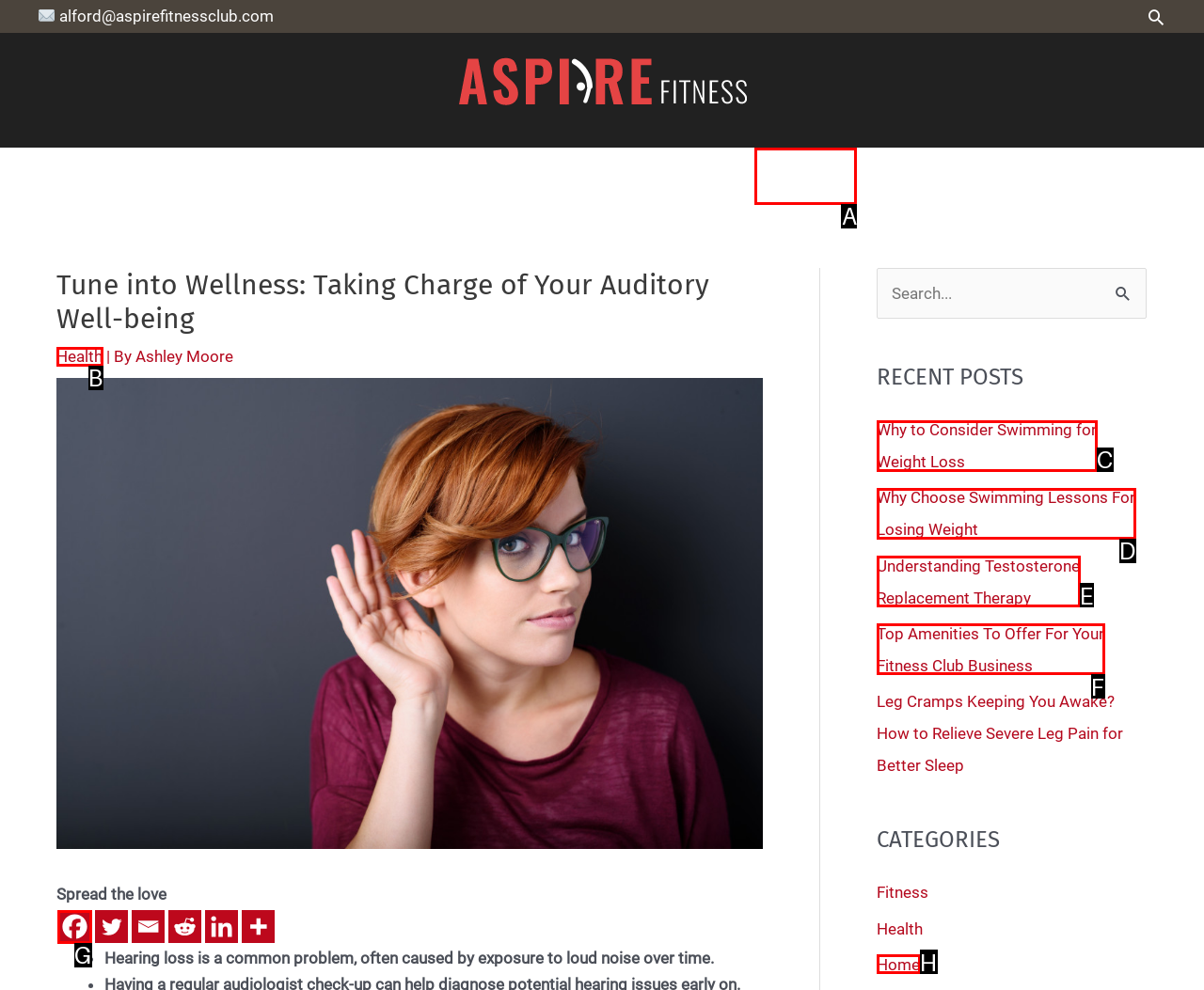Determine the letter of the element you should click to carry out the task: Share on Facebook
Answer with the letter from the given choices.

G